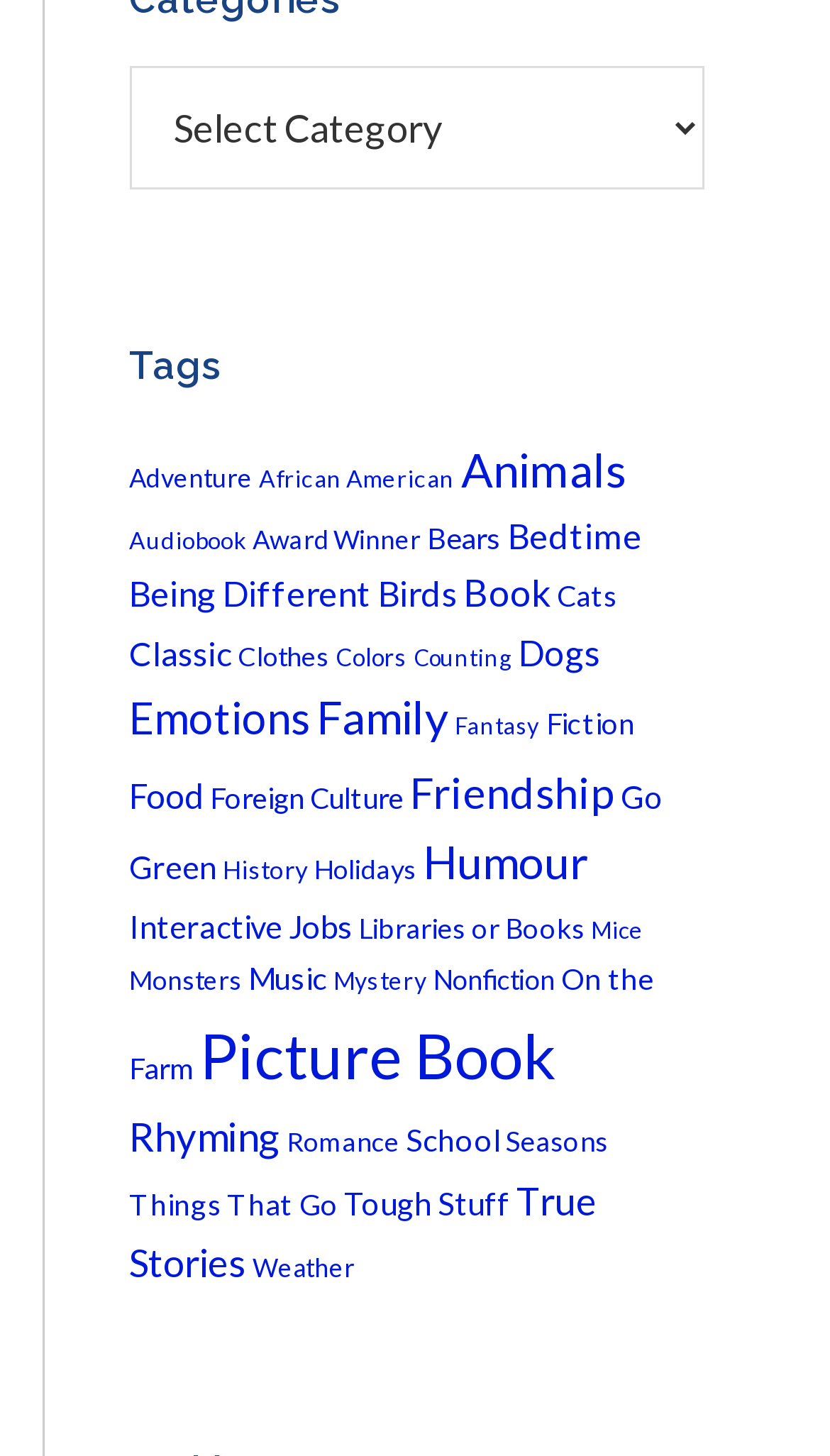Identify the bounding box coordinates of the section to be clicked to complete the task described by the following instruction: "Browse books under the 'Adventure' tag". The coordinates should be four float numbers between 0 and 1, formatted as [left, top, right, bottom].

[0.155, 0.317, 0.304, 0.339]